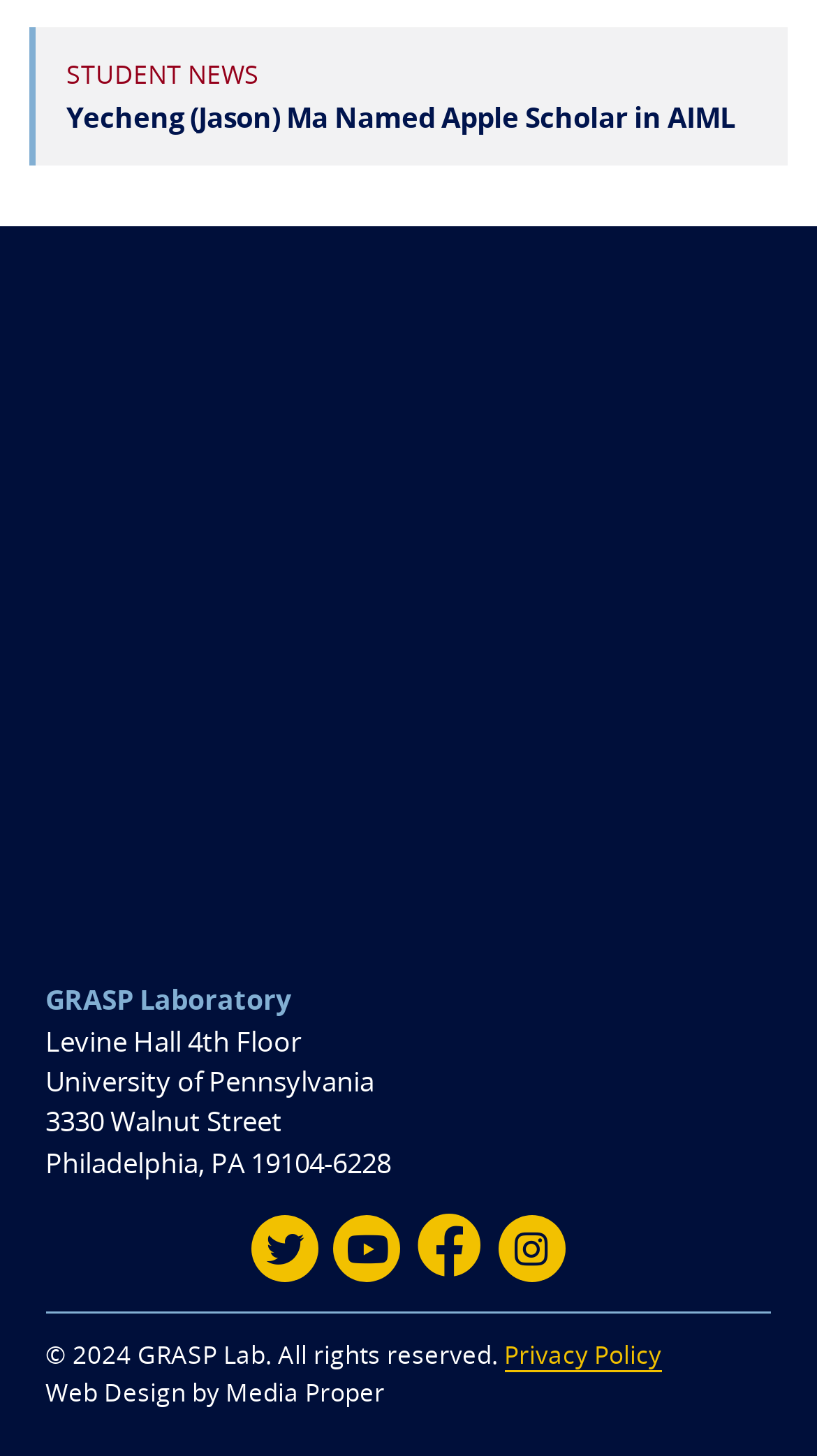Find the bounding box coordinates for the area that must be clicked to perform this action: "Read student news".

[0.081, 0.04, 0.317, 0.062]